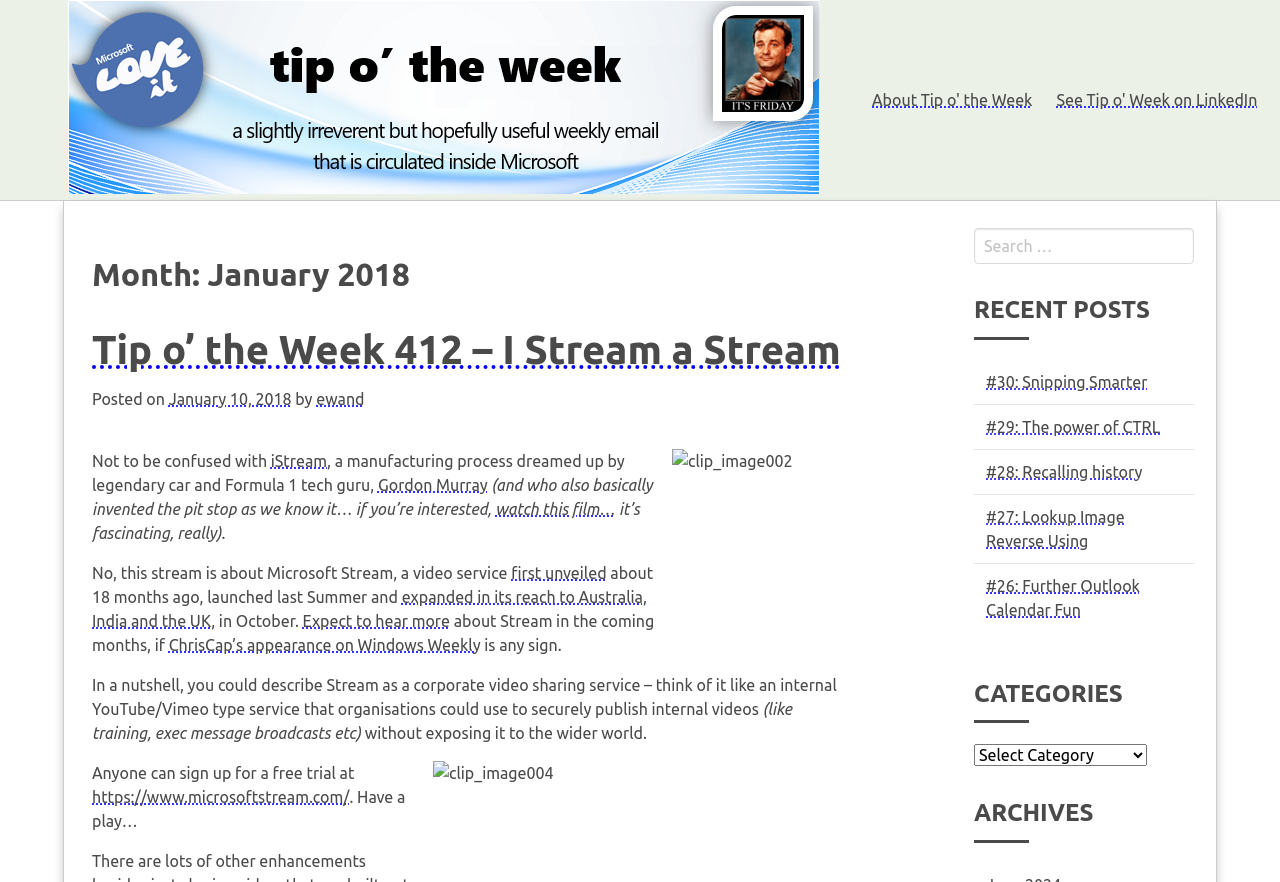What is the category of the blog post?
Please provide a comprehensive answer based on the details in the screenshot.

I looked at the 'CATEGORIES' section of the webpage and found a combobox element with the text 'Categories', but it does not specify the category of the current blog post.